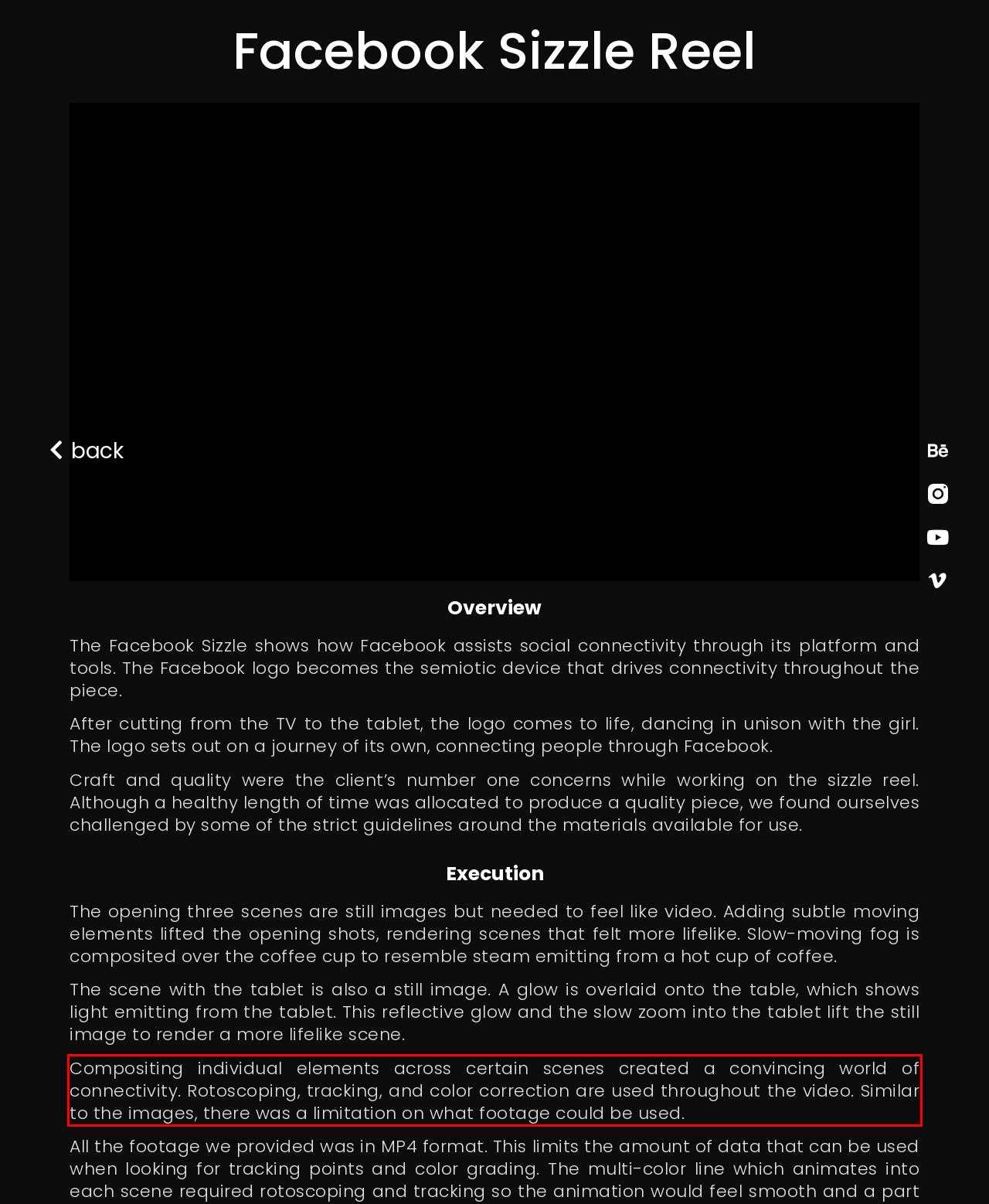By examining the provided screenshot of a webpage, recognize the text within the red bounding box and generate its text content.

Compositing individual elements across certain scenes created a convincing world of connectivity. Rotoscoping, tracking, and color correction are used throughout the video. Similar to the images, there was a limitation on what footage could be used.